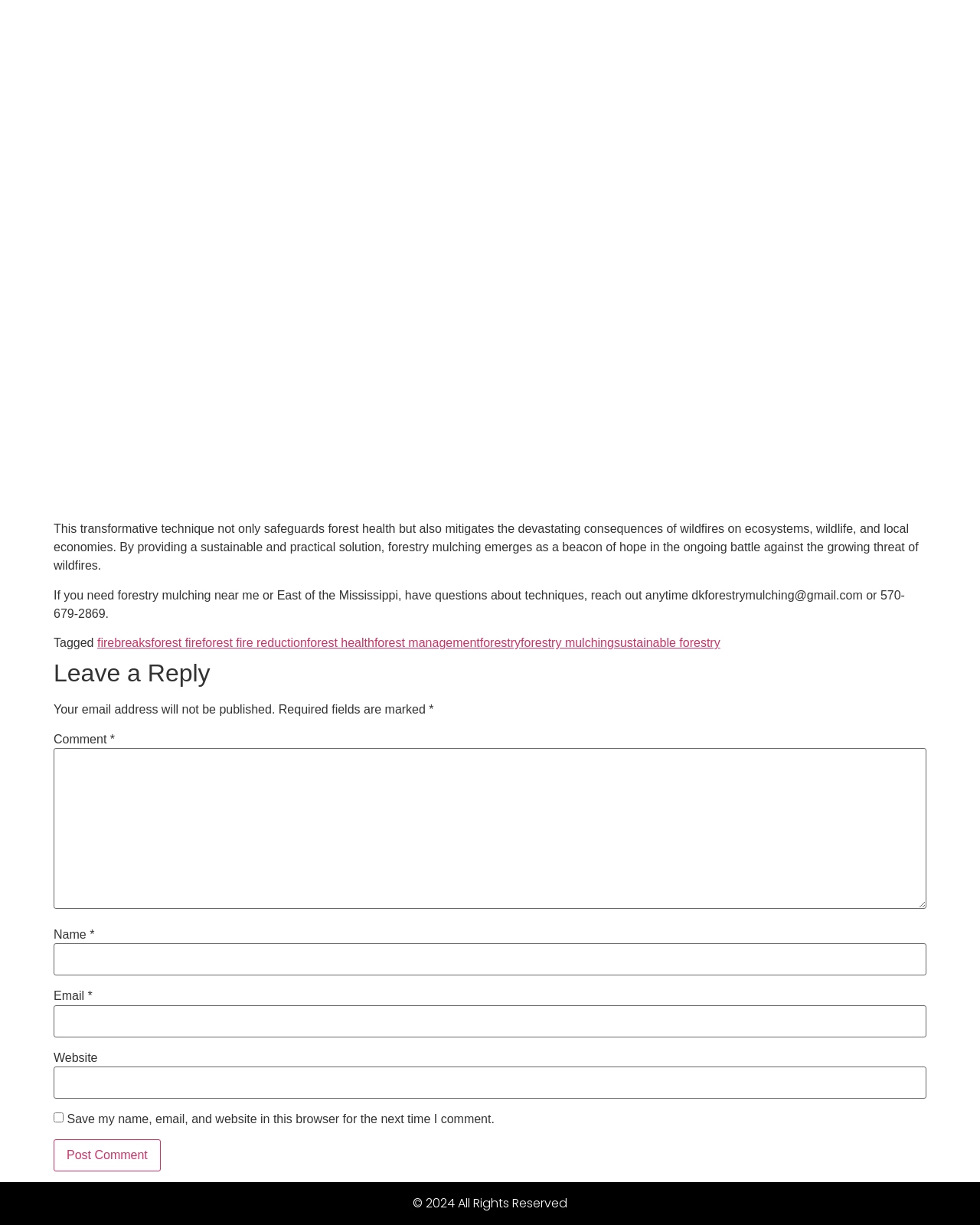Determine the bounding box for the described HTML element: "parent_node: Email * aria-describedby="email-notes" name="email"". Ensure the coordinates are four float numbers between 0 and 1 in the format [left, top, right, bottom].

[0.055, 0.82, 0.945, 0.847]